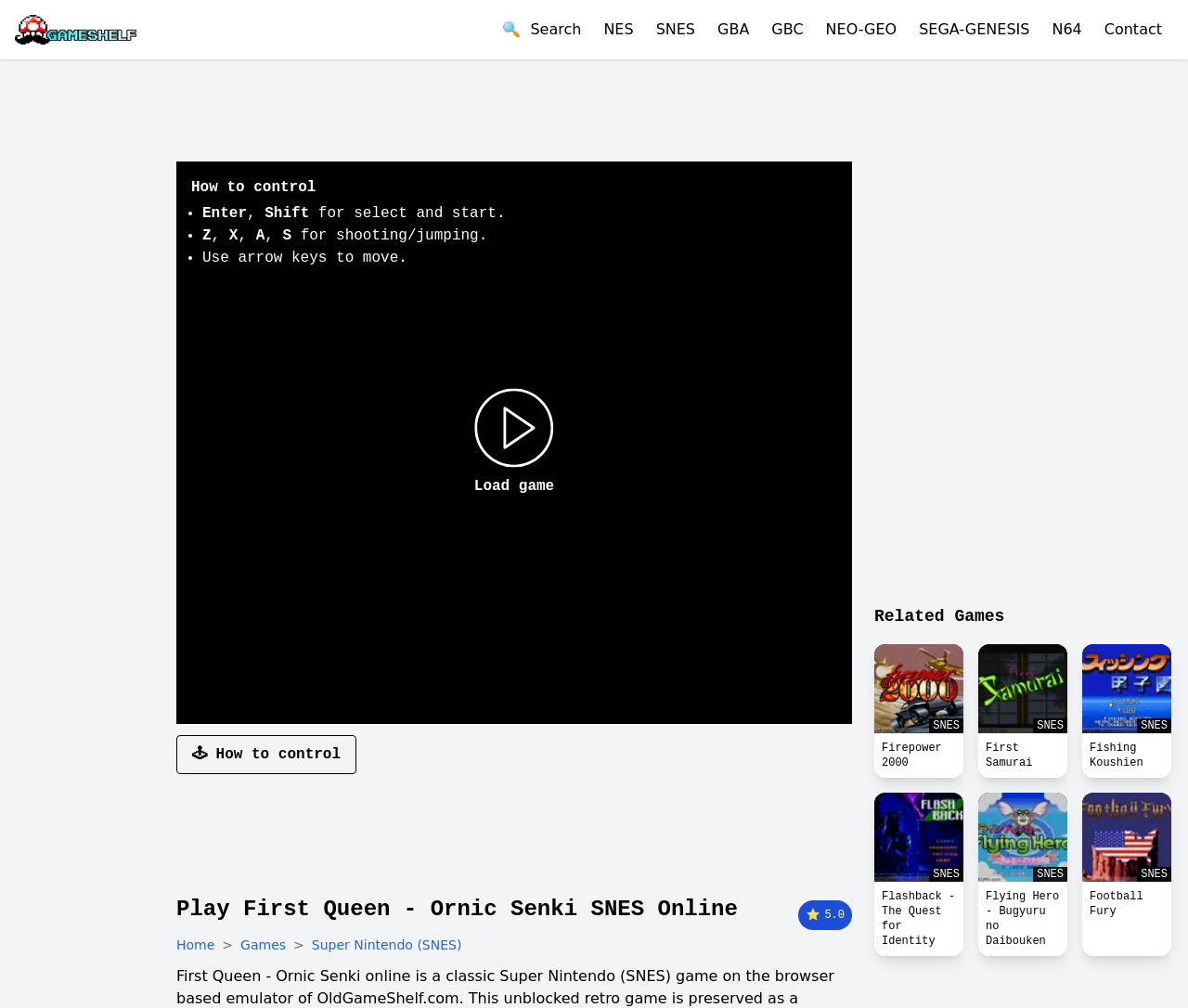Specify the bounding box coordinates of the element's area that should be clicked to execute the given instruction: "View related game Firepower 2000". The coordinates should be four float numbers between 0 and 1, i.e., [left, top, right, bottom].

[0.736, 0.639, 0.811, 0.727]